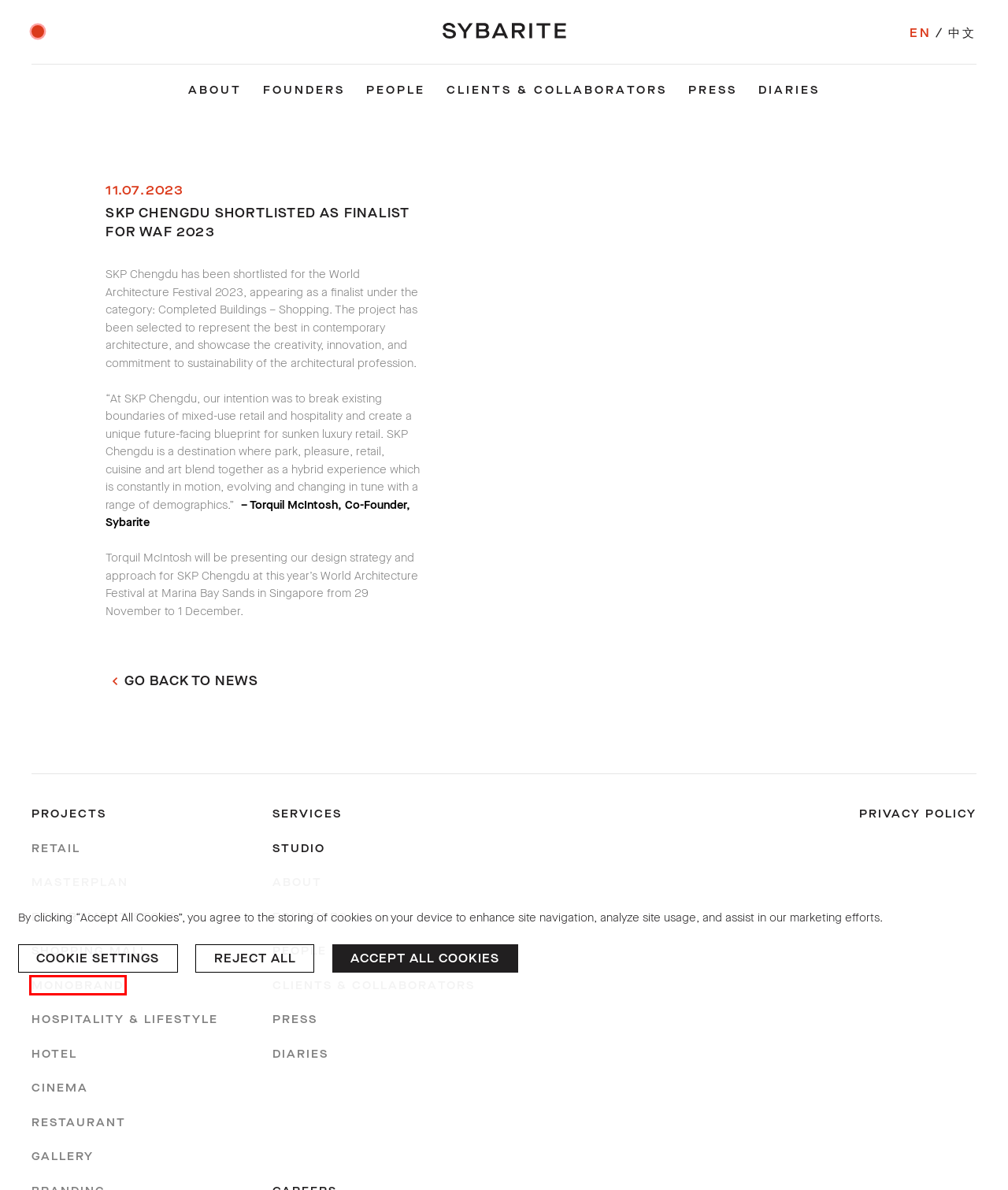Inspect the screenshot of a webpage with a red rectangle bounding box. Identify the webpage description that best corresponds to the new webpage after clicking the element inside the bounding box. Here are the candidates:
A. Monobrand - Sybarite
B. Gallery - Sybarite
C. People - Sybarite
D. Retail - Sybarite
E. Press - Sybarite
F. Restaurant - Sybarite
G. Masterplan - Sybarite
H. Clients & Collaborators - Sybarite

A